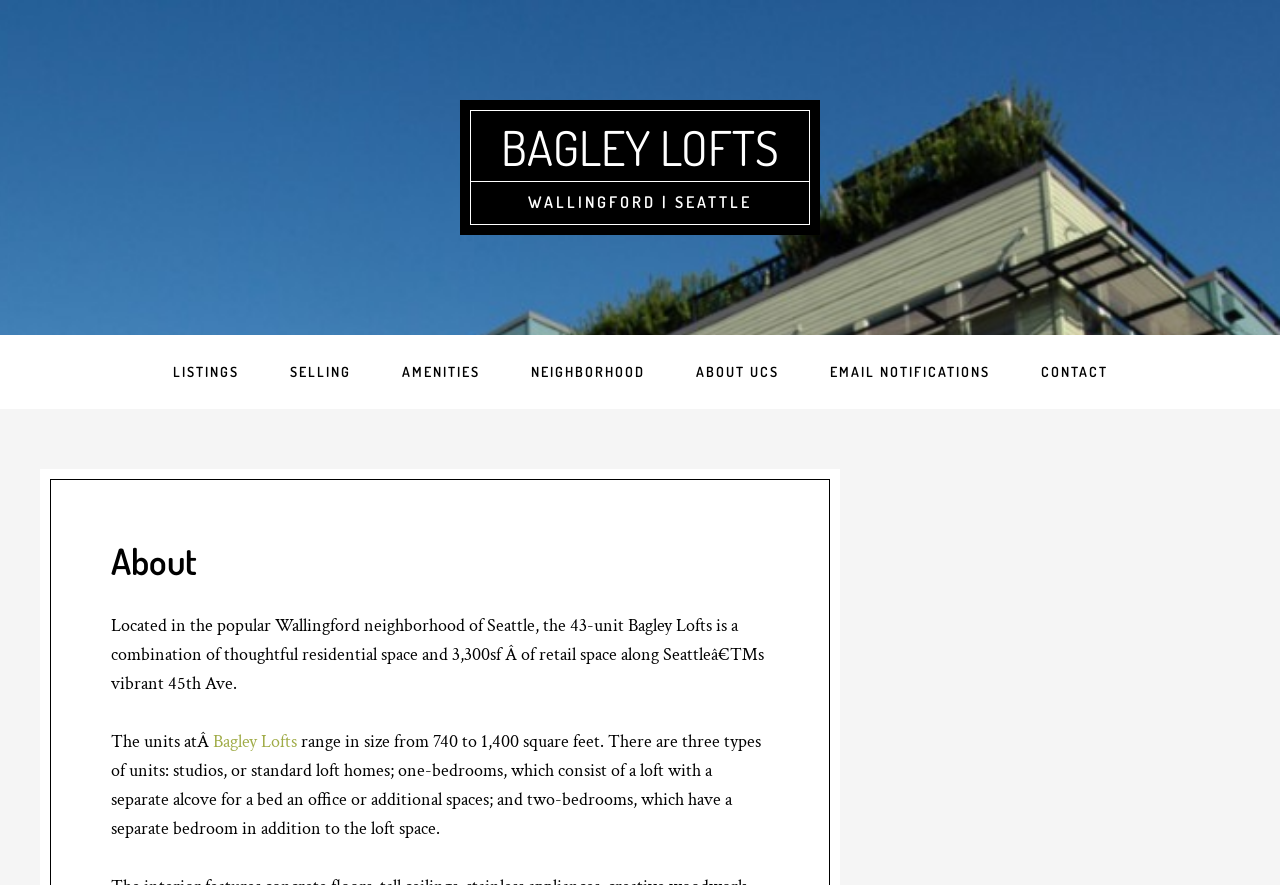Find and indicate the bounding box coordinates of the region you should select to follow the given instruction: "learn about amenities".

[0.295, 0.378, 0.393, 0.462]